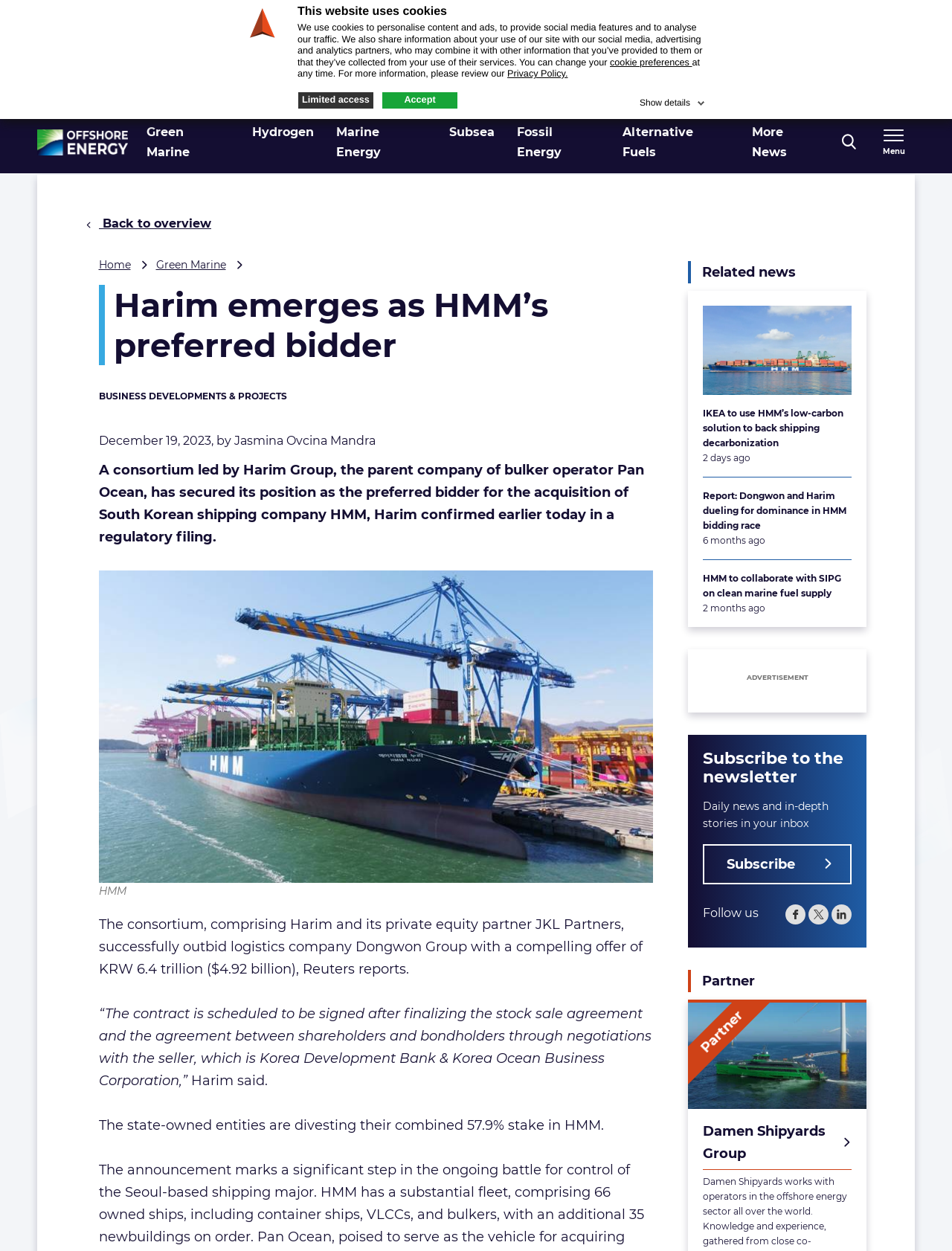What is the name of the company that is collaborating with HMM on clean marine fuel supply?
Look at the image and provide a detailed response to the question.

The answer can be found in the article's content, specifically in the related news section, in the link 'Read more about: HMM to collaborate with SIPG on clean marine fuel supply'.